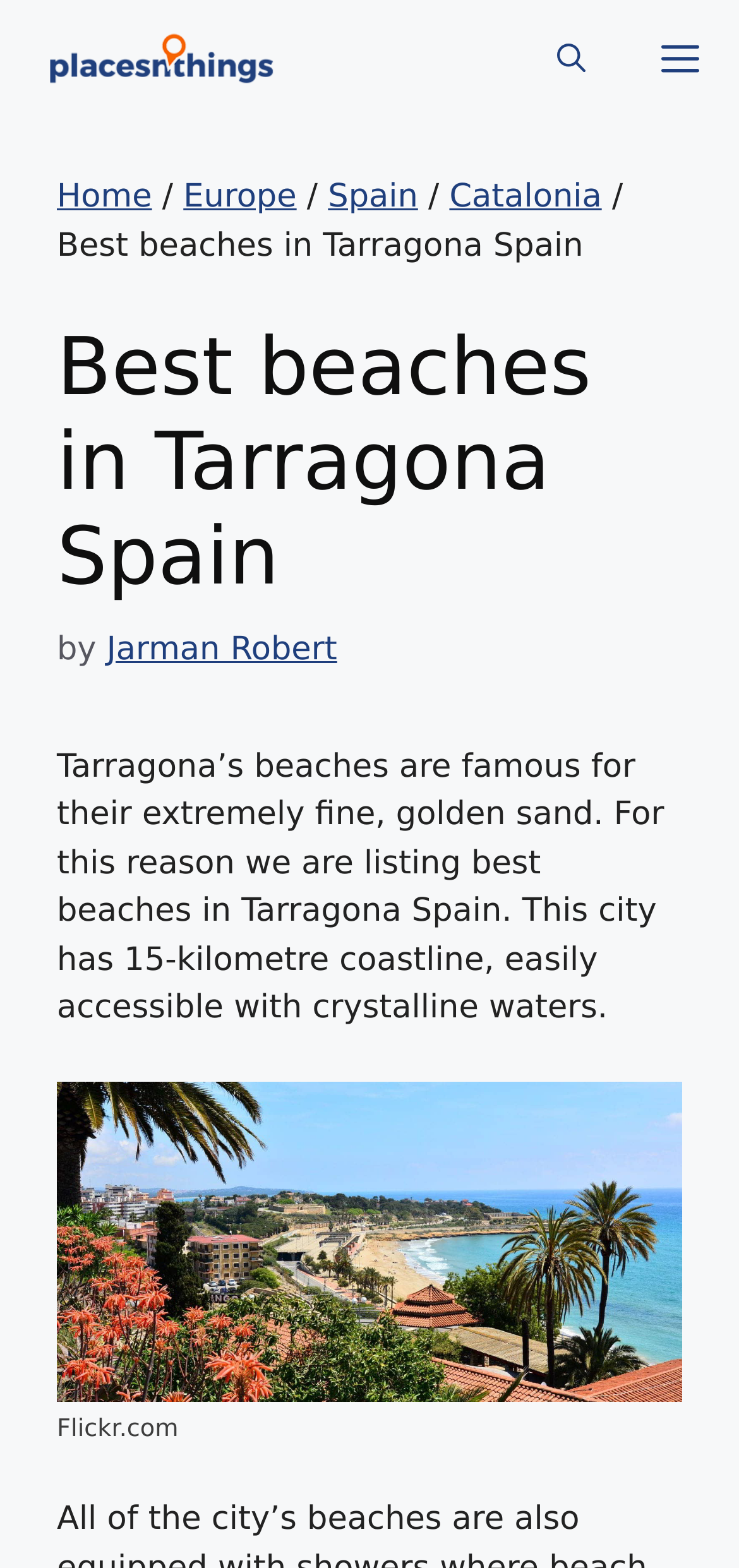Determine the bounding box coordinates of the element that should be clicked to execute the following command: "View the author's profile".

[0.144, 0.403, 0.456, 0.427]